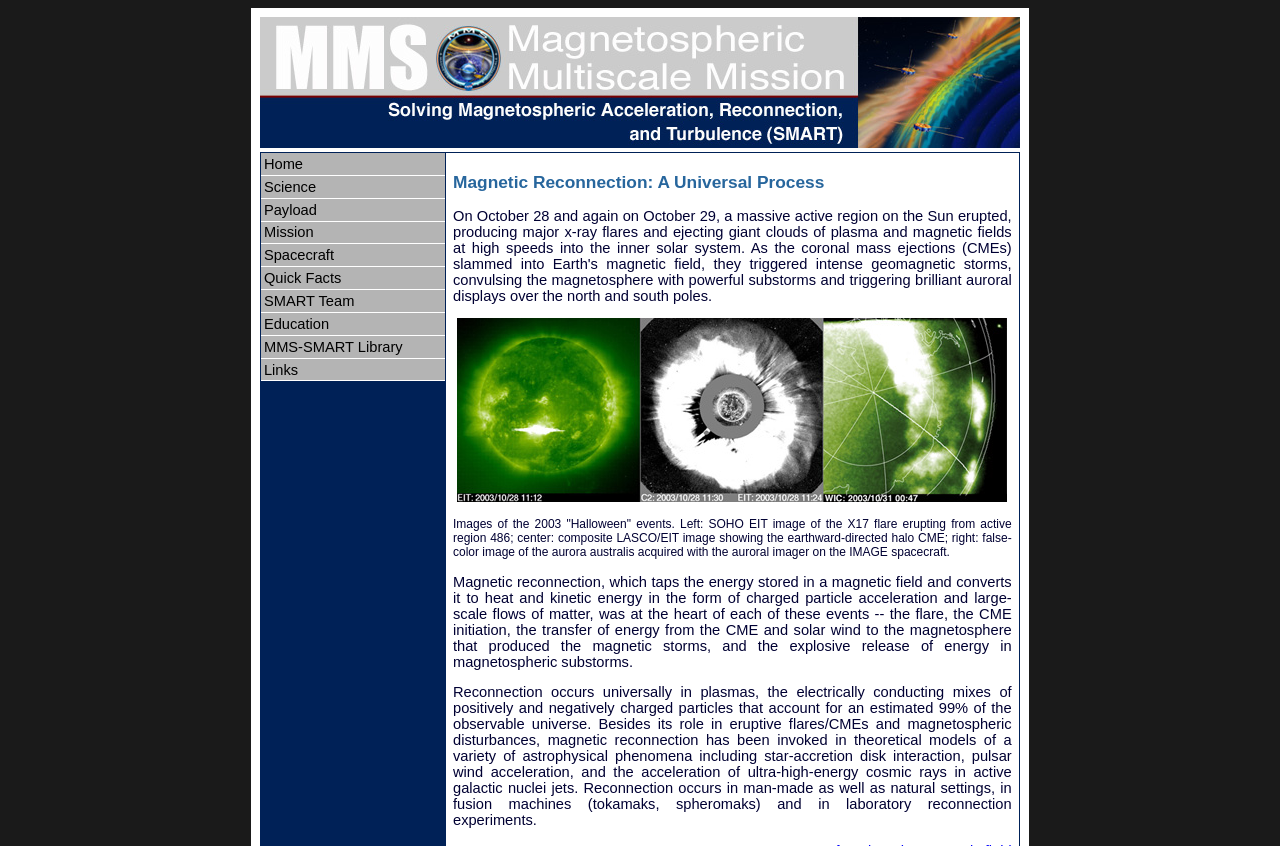What type of image is displayed on the webpage?
Using the visual information from the image, give a one-word or short-phrase answer.

Unknown